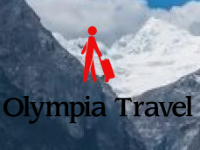Provide a comprehensive description of the image.

The image features a stylized logo for "Olympia Travel," prominently displaying a silhouette of a traveler in a red color, standing atop a rocky ledge with a suitcase in hand. This figure is positioned against a stunning backdrop of towering snow-capped mountains and a blue sky, evoking a spirit of adventure and exploration. The name "Olympia Travel" is elegantly scripted in black font beneath the traveler, highlighting the brand's focus on travel and tourism. This visual combination suggests a blend of excitement and professionalism, appealing to those seeking travel experiences.